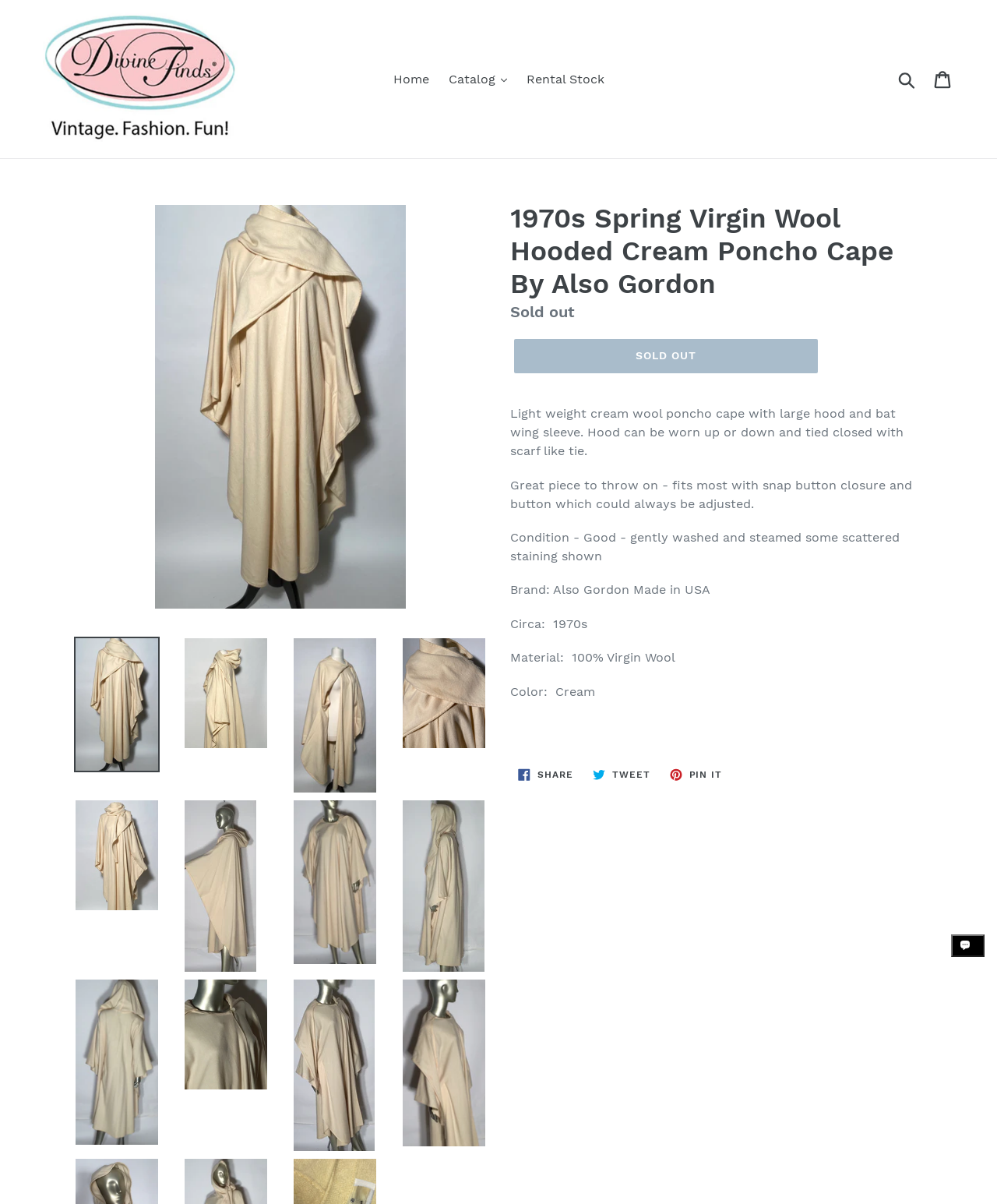Answer briefly with one word or phrase:
What is the color of the poncho cape?

Cream